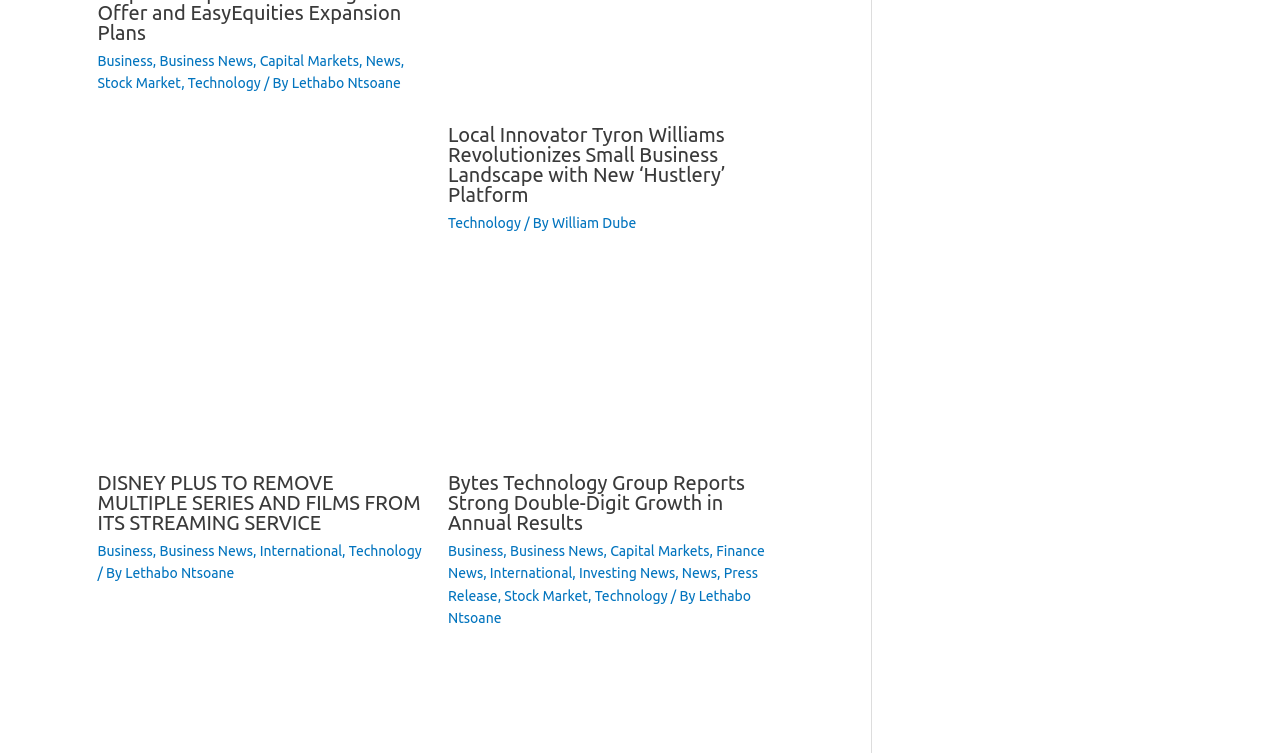Please identify the bounding box coordinates of the element that needs to be clicked to perform the following instruction: "Read more about DISNEY PLUS TO REMOVE MULTIPLE SERIES AND FILMS FROM ITS STREAMING SERVICE".

[0.076, 0.473, 0.33, 0.495]